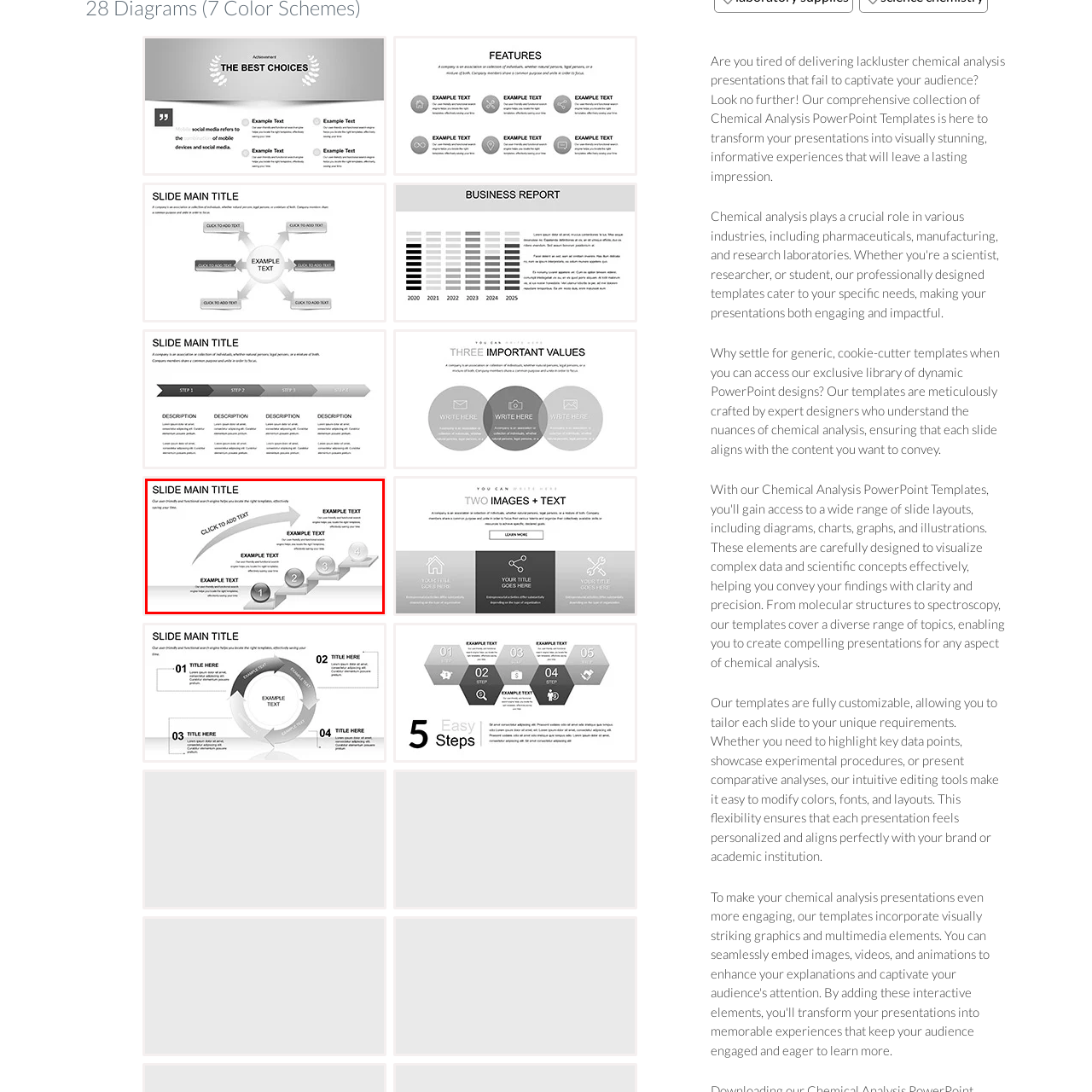Provide a comprehensive description of the image located within the red boundary.

This image showcases a PowerPoint slide design titled "Slide Main Title." The layout features a dynamic, visually appealing flowchart that emphasizes the user-friendly and functional aspects of a template collection. An upward arrow guides users to easily navigate the content, symbolizing progression and enhancement in presentation quality. 

Each step is represented by numbered circles, indicating a structured approach to creating presentations. Accompanying text highlights the customizable nature of the templates, inviting users to add their unique content effectively. The overall design is sleek and professional, making it suitable for enhancing chemical analysis presentations, ensuring that information is presented clearly and engagingly.